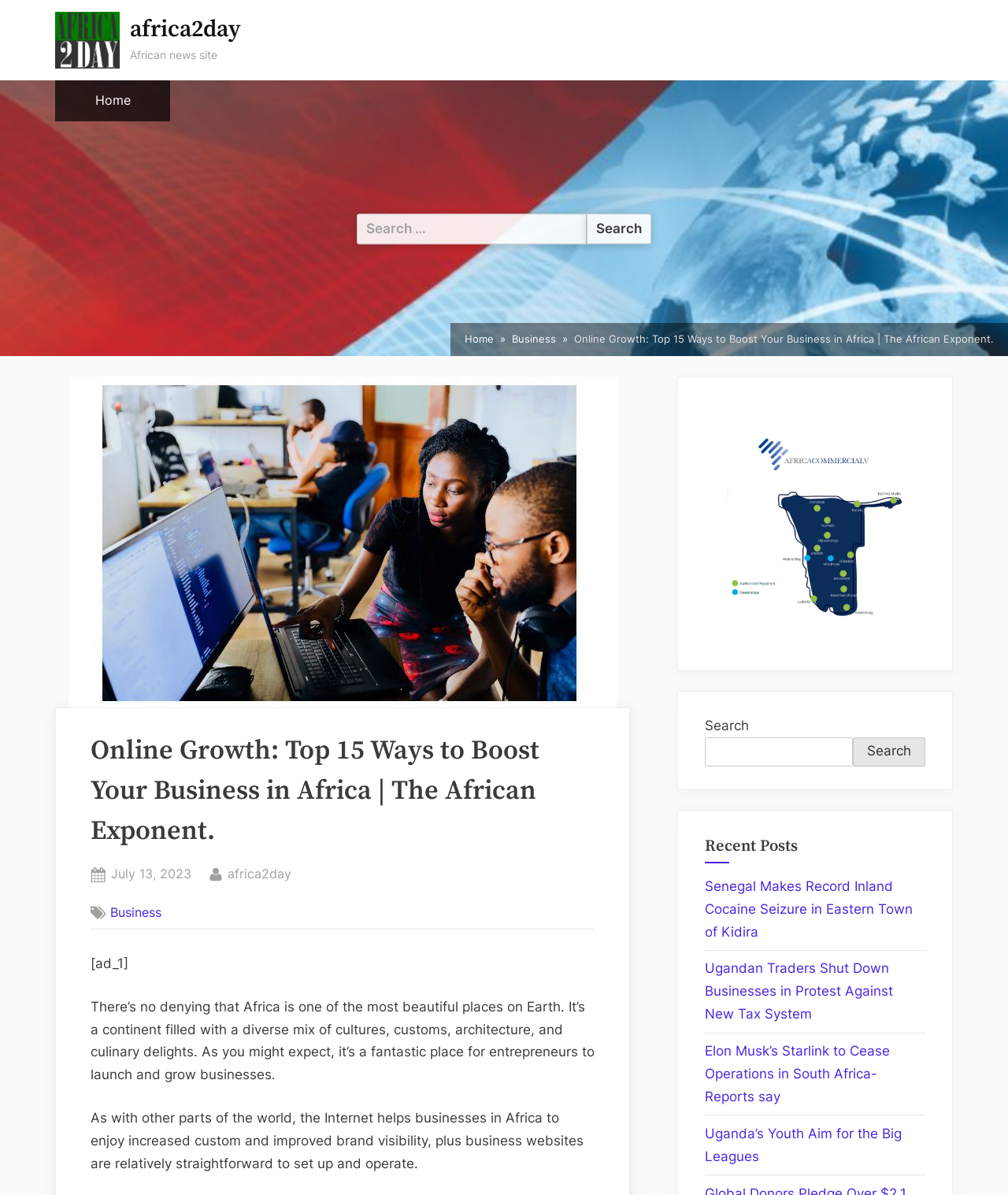Locate the heading on the webpage and return its text.

Online Growth: Top 15 Ways to Boost Your Business in Africa | The African Exponent.